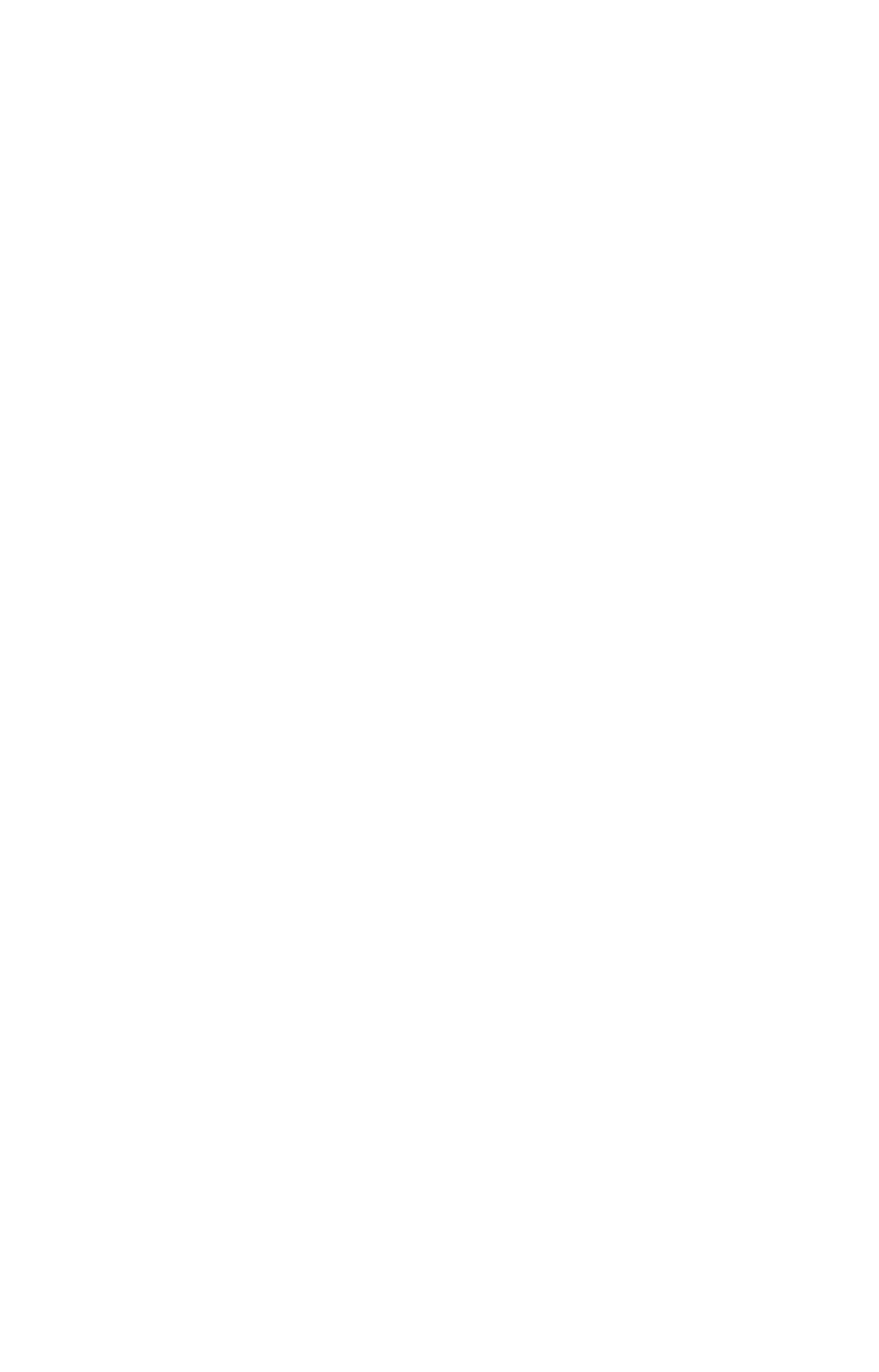Answer the question briefly using a single word or phrase: 
How many links are under 'Useful Links'?

7